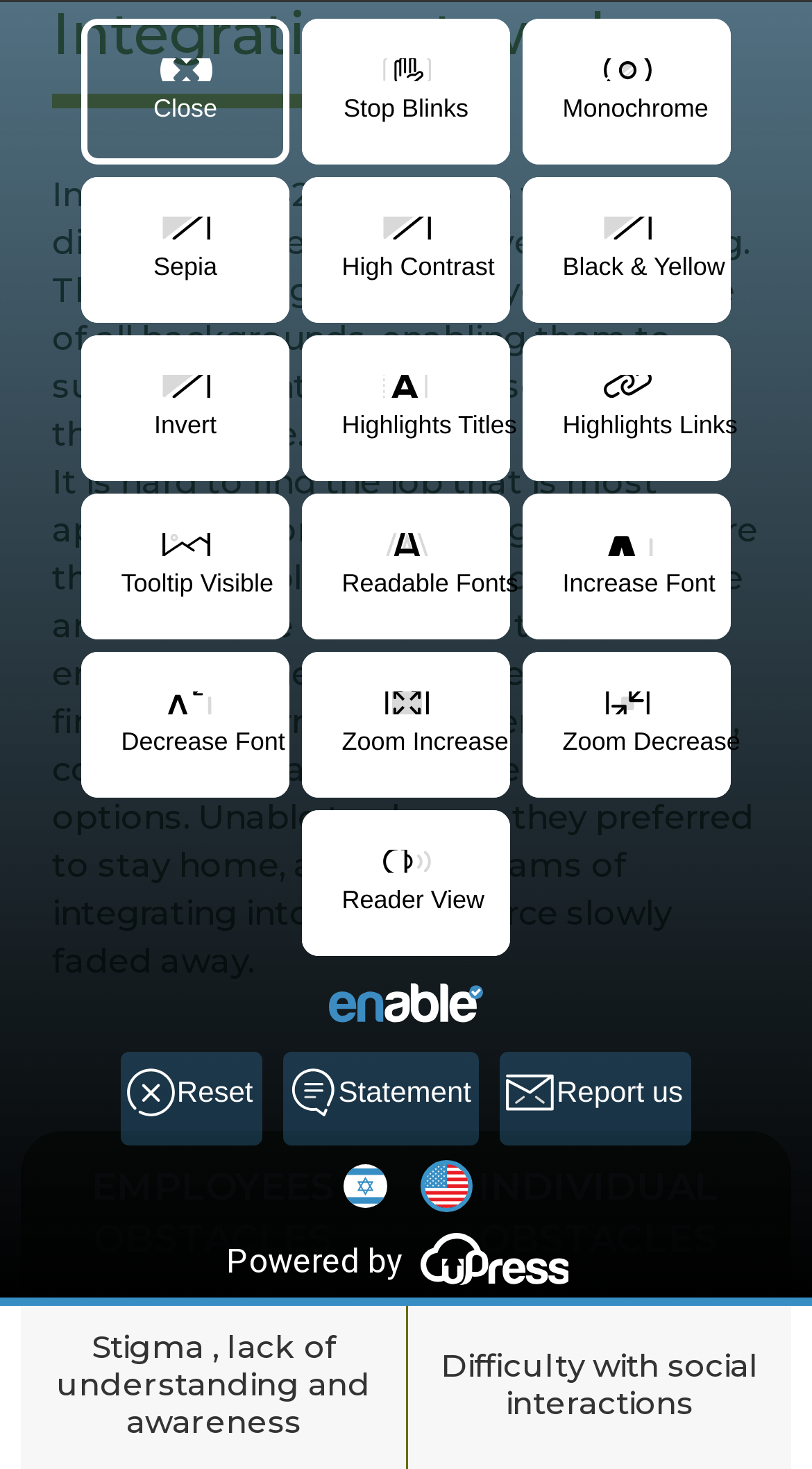Determine the bounding box coordinates of the UI element described below. Use the format (top-left x, top-left y, bottom-right x, bottom-right y) with floating point numbers between 0 and 1: Black & YellowShift+F

[0.644, 0.121, 0.9, 0.22]